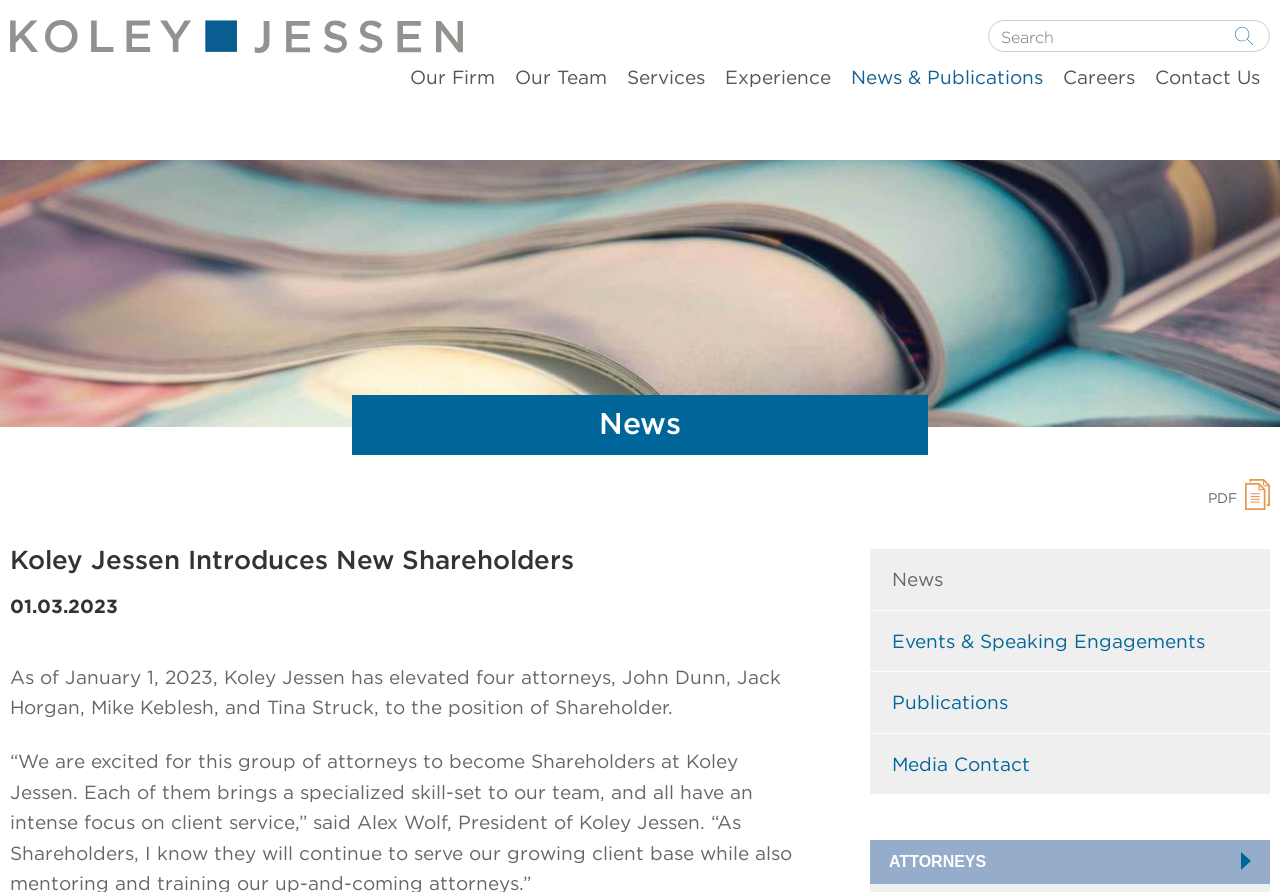Determine the bounding box coordinates of the region to click in order to accomplish the following instruction: "View news". Provide the coordinates as four float numbers between 0 and 1, specifically [left, top, right, bottom].

[0.697, 0.633, 0.975, 0.667]